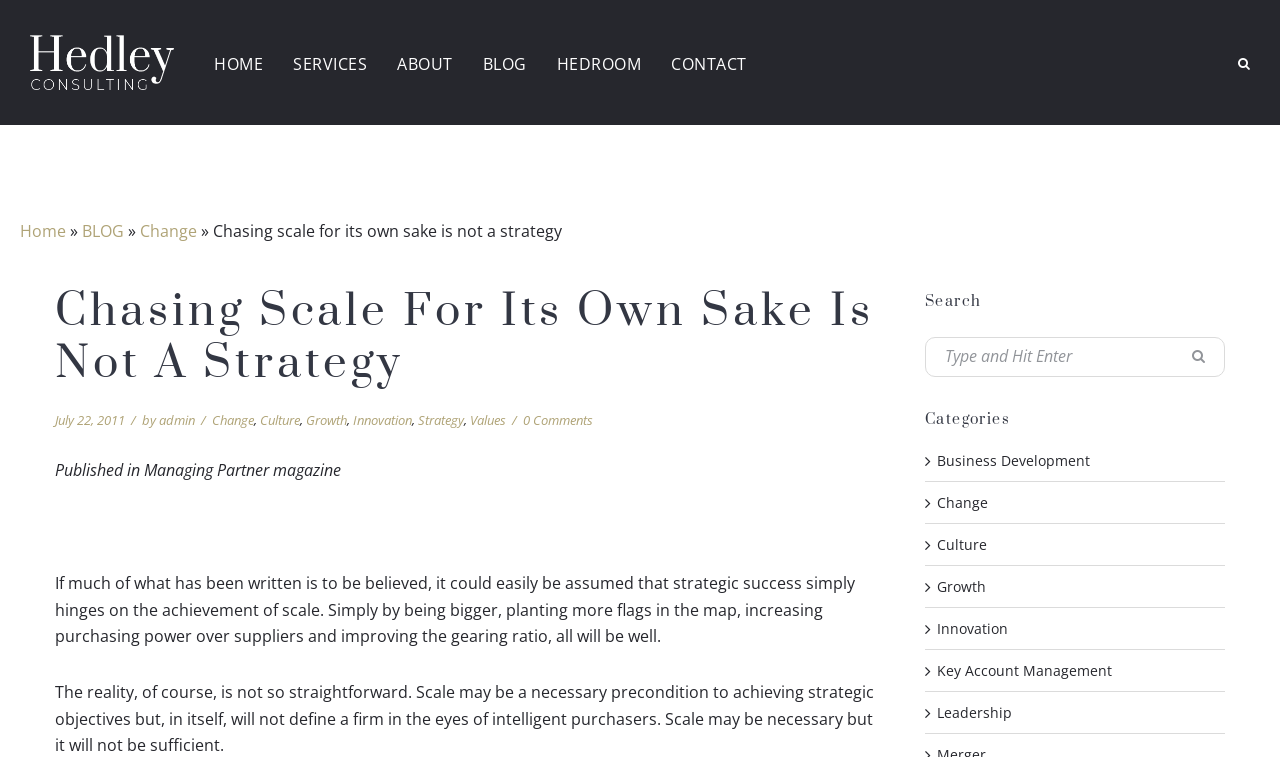Can you find and generate the webpage's heading?

Chasing Scale For Its Own Sake Is Not A Strategy